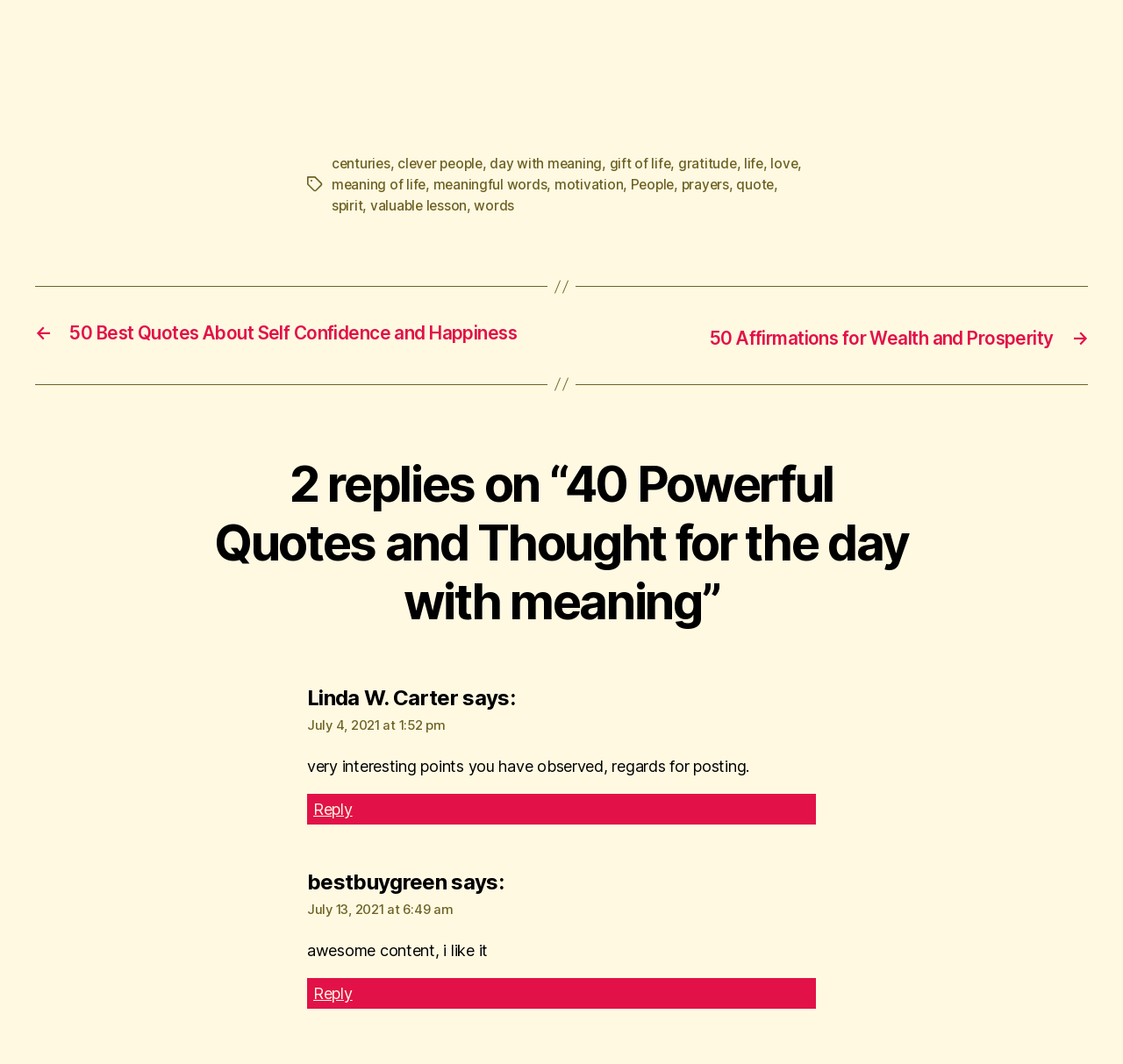What is the content of the second reply?
Based on the image content, provide your answer in one word or a short phrase.

Awesome content, i like it